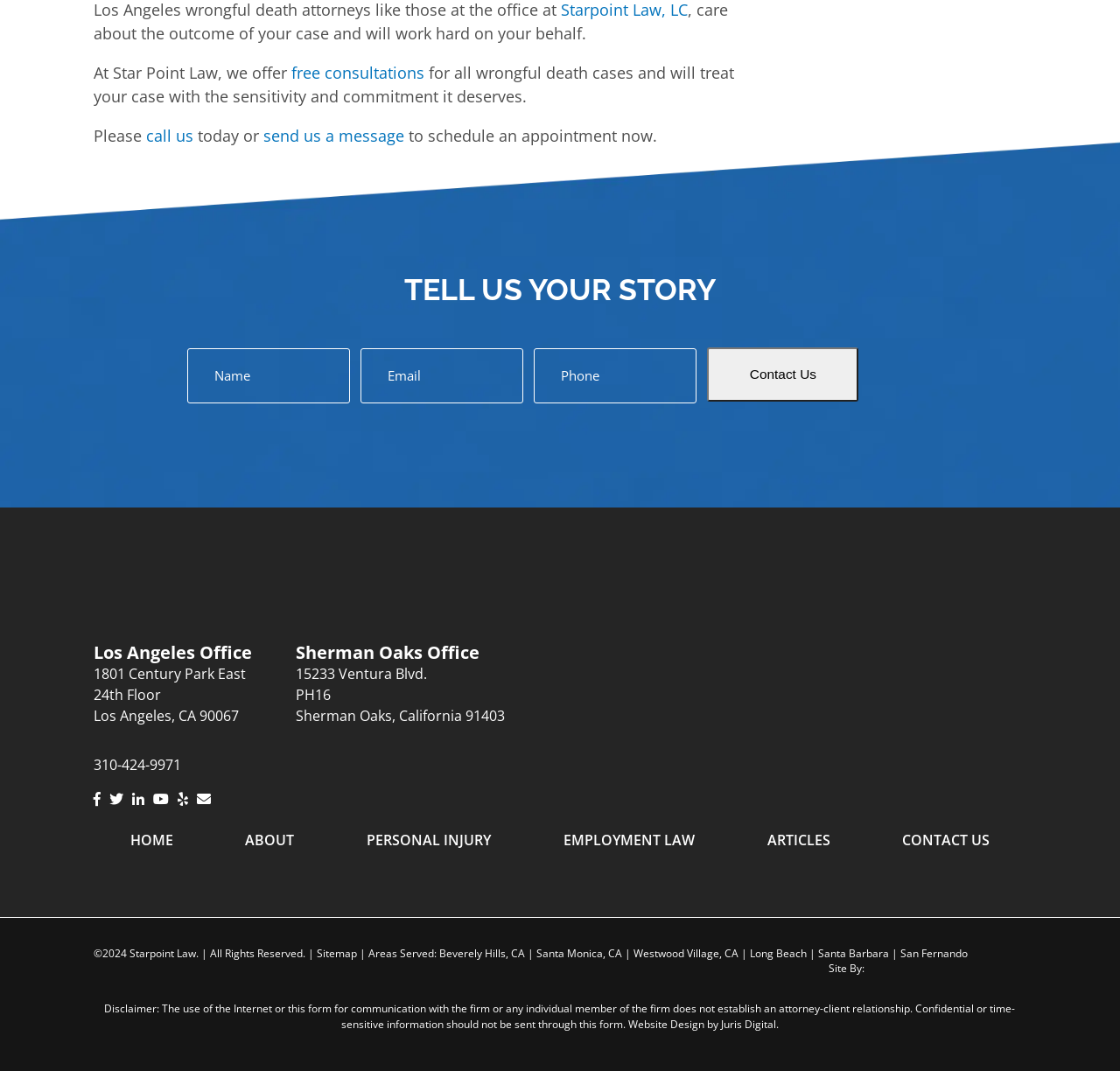Based on the element description "Articles", predict the bounding box coordinates of the UI element.

[0.685, 0.775, 0.741, 0.793]